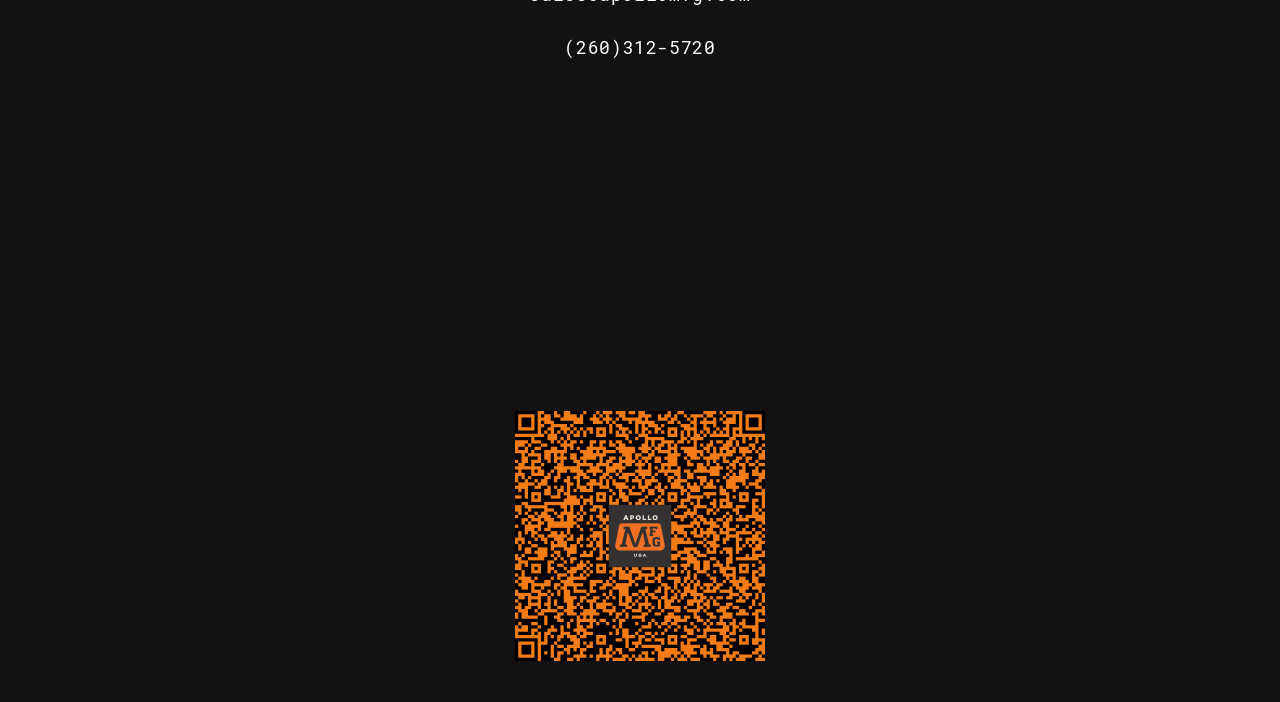How many quick links are available?
Respond to the question with a well-detailed and thorough answer.

The quick links are listed under the 'Quick Links' heading, and there are 9 links: 'Home', 'Gobos', 'Laser Services', 'Products', 'Gallery', 'Resources', 'About', 'Glossary of Terms', and 'Contact'.